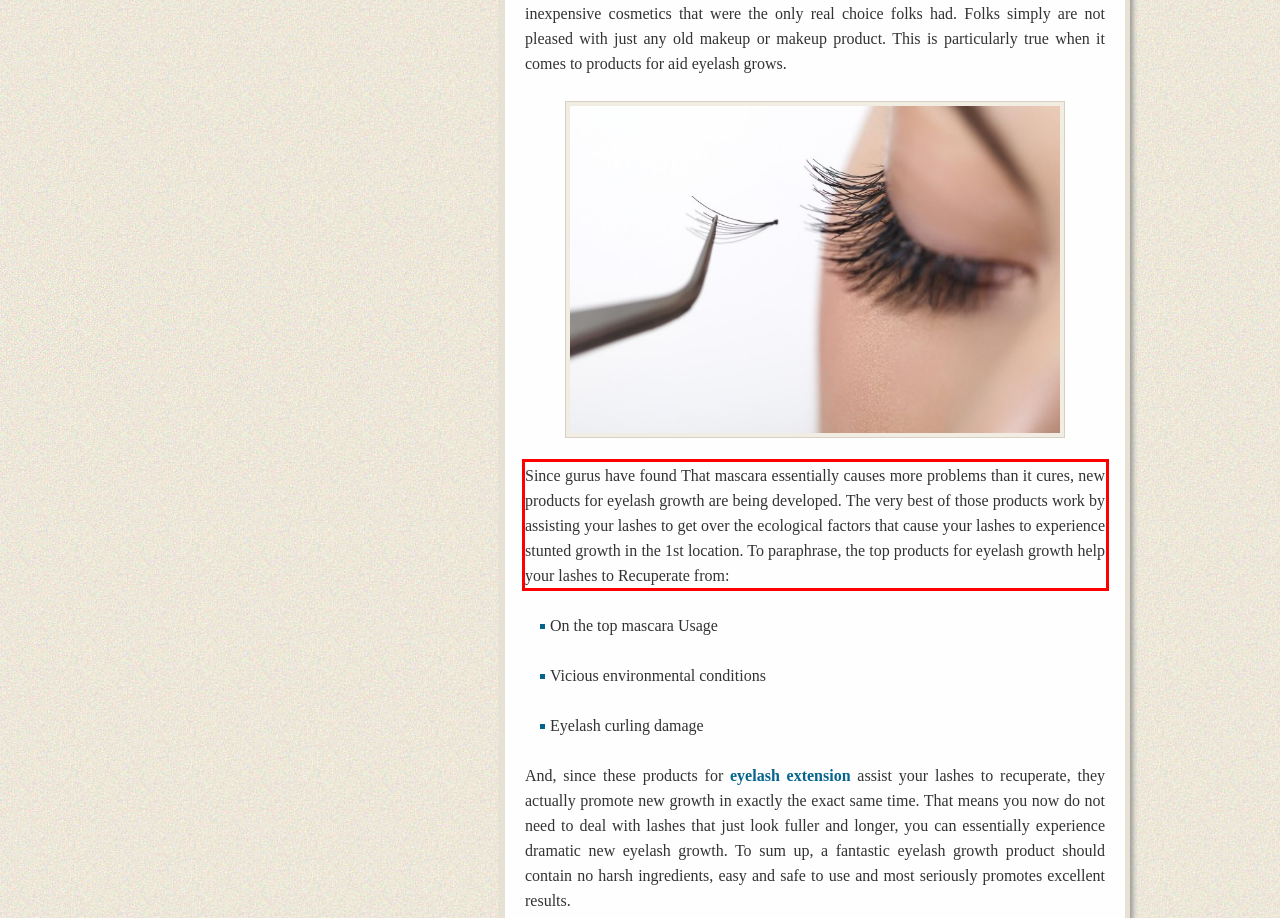Please take the screenshot of the webpage, find the red bounding box, and generate the text content that is within this red bounding box.

Since gurus have found That mascara essentially causes more problems than it cures, new products for eyelash growth are being developed. The very best of those products work by assisting your lashes to get over the ecological factors that cause your lashes to experience stunted growth in the 1st location. To paraphrase, the top products for eyelash growth help your lashes to Recuperate from: